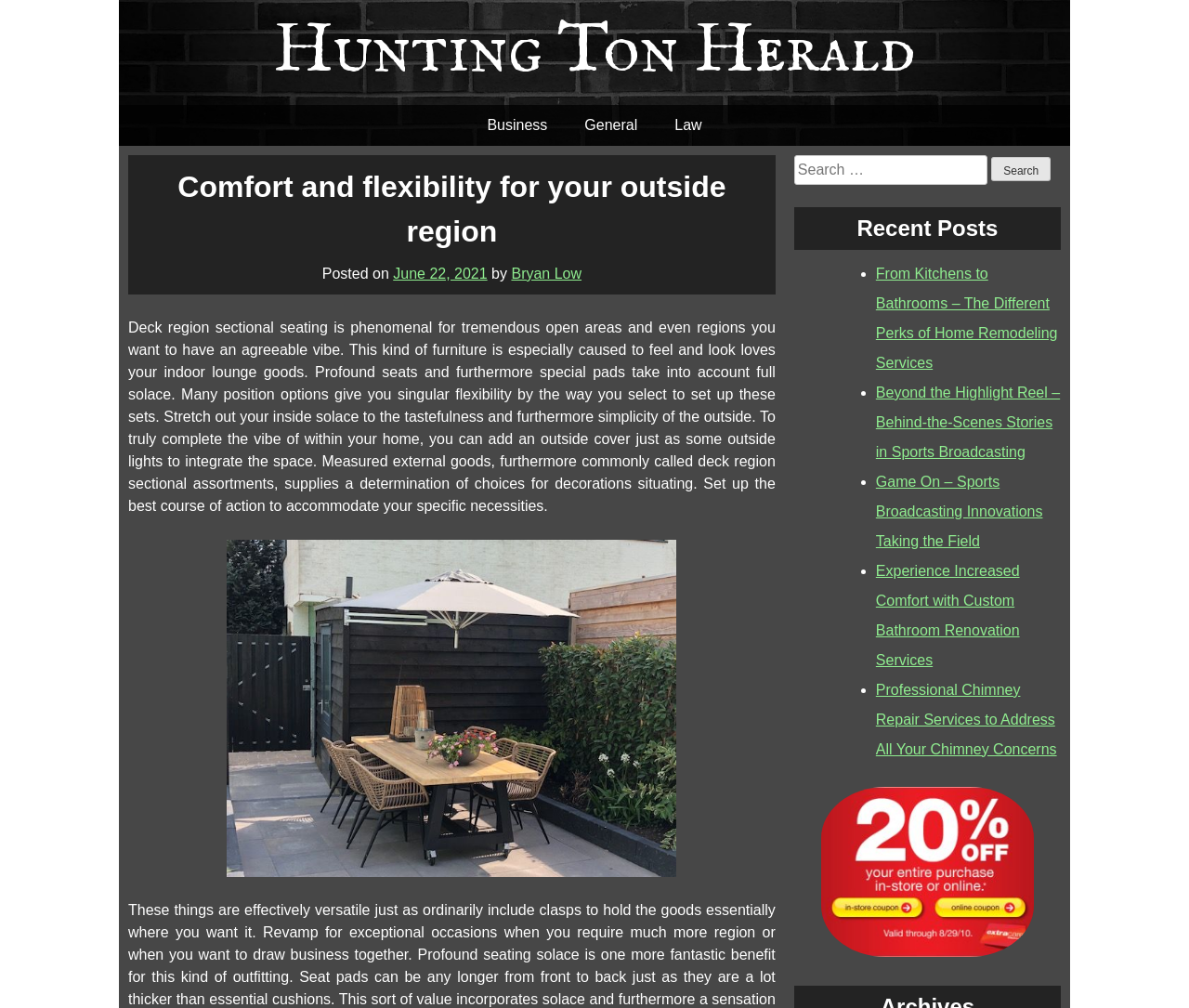Extract the primary header of the webpage and generate its text.

Hunting Ton Herald